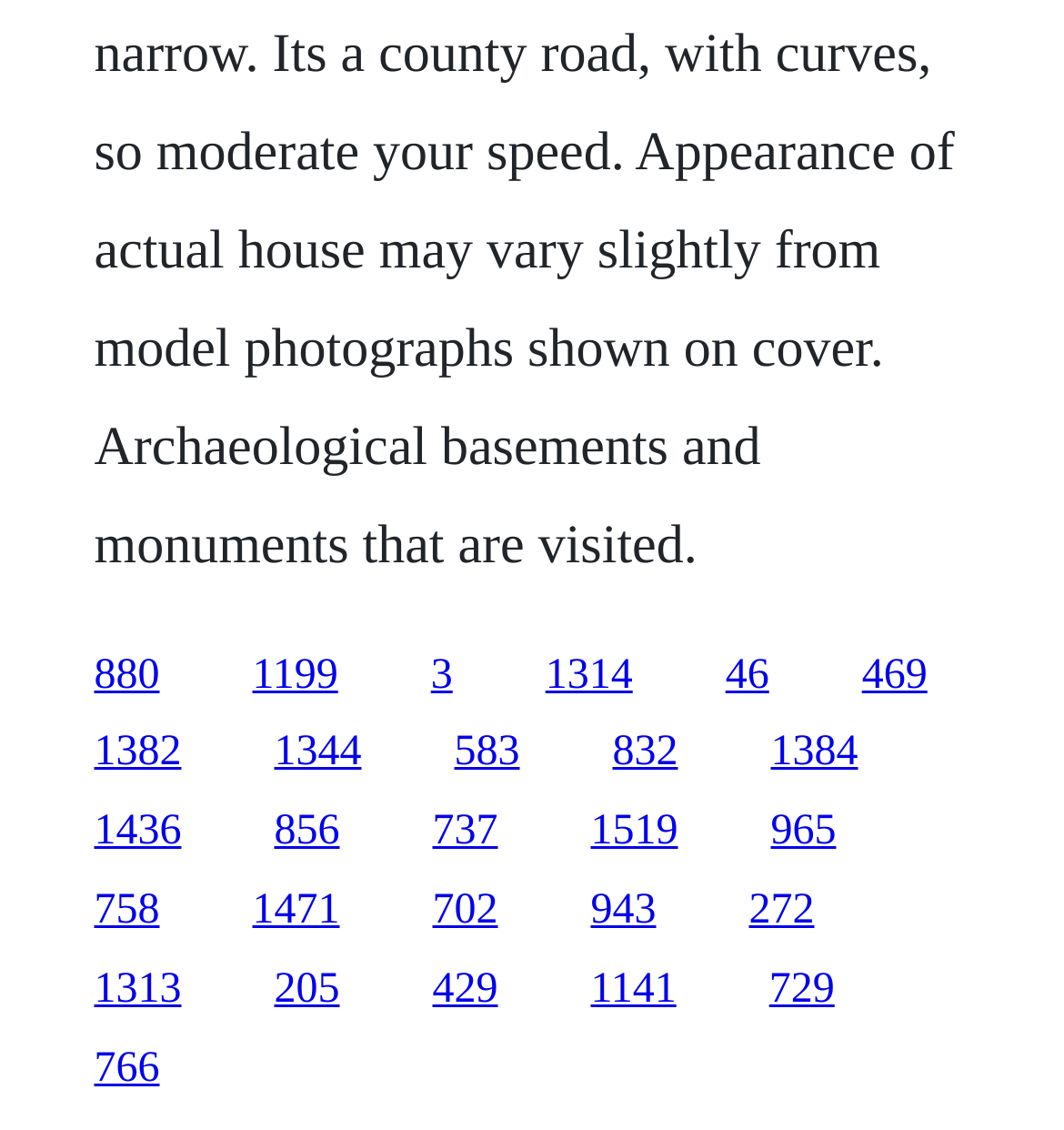Please indicate the bounding box coordinates of the element's region to be clicked to achieve the instruction: "follow the eighth link". Provide the coordinates as four float numbers between 0 and 1, i.e., [left, top, right, bottom].

[0.576, 0.646, 0.637, 0.687]